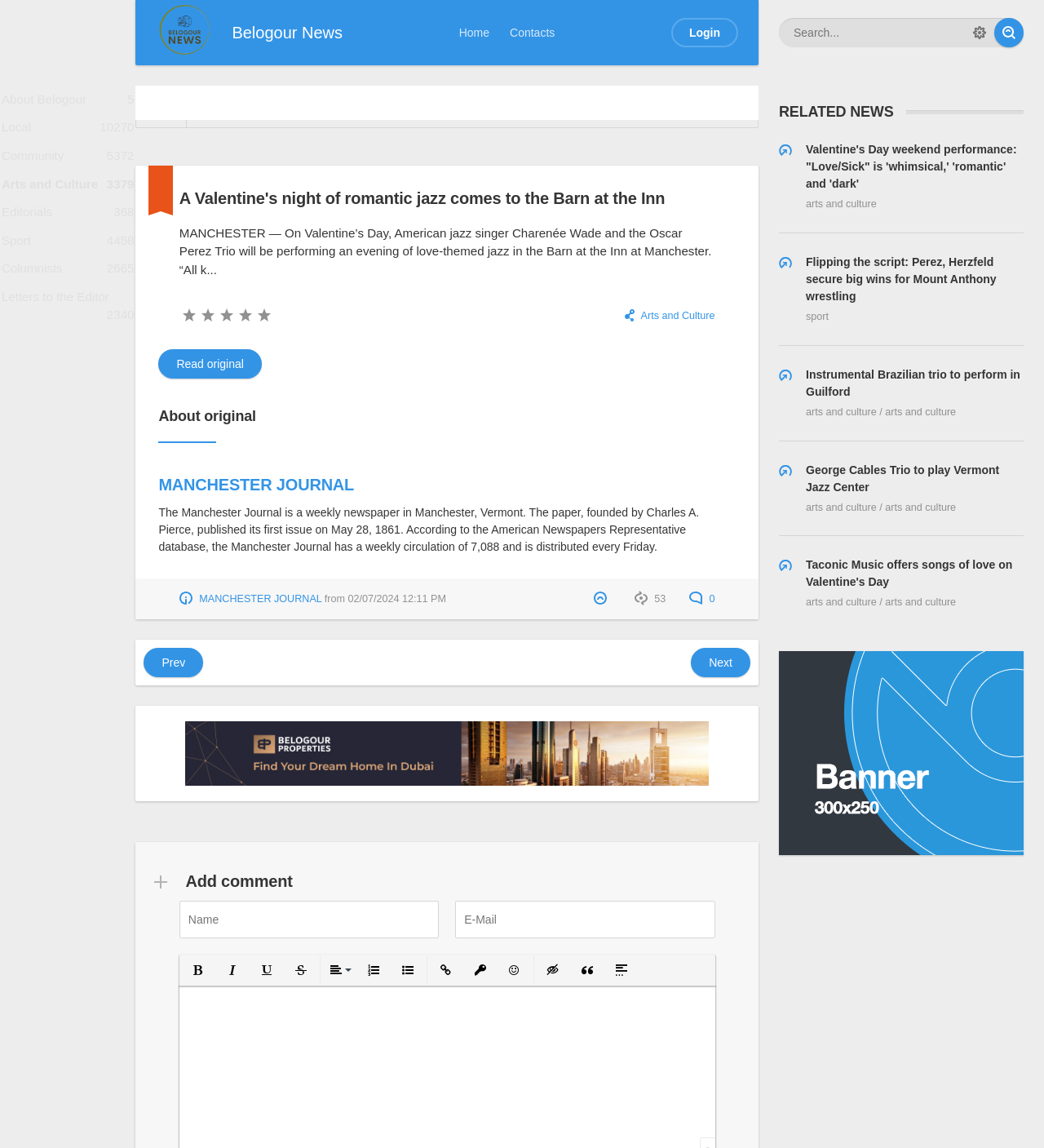What is the date of the article?
Using the image, respond with a single word or phrase.

02/07/2024